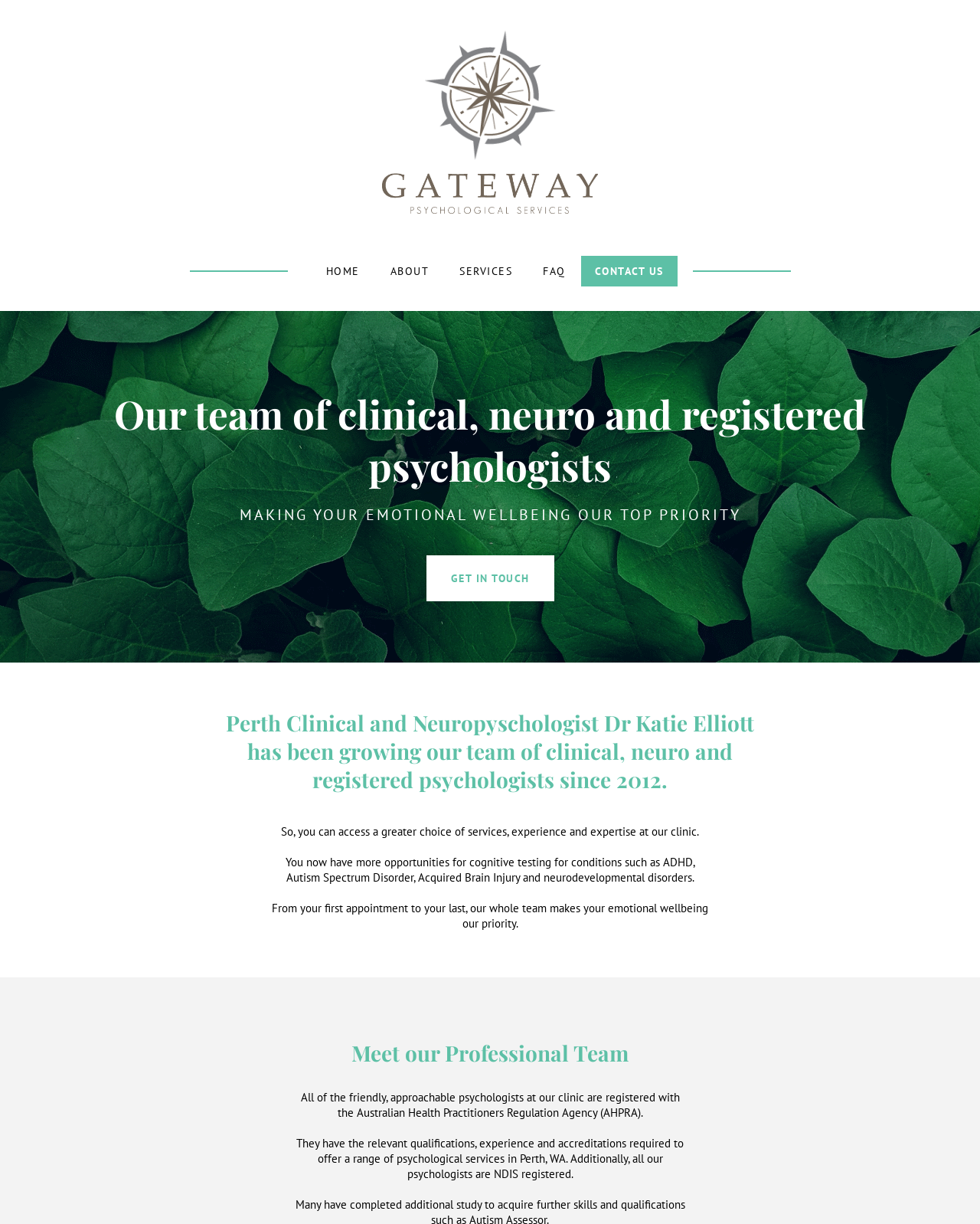What is the name of the psychologist mentioned?
Look at the screenshot and respond with one word or a short phrase.

Dr Kate Elliott